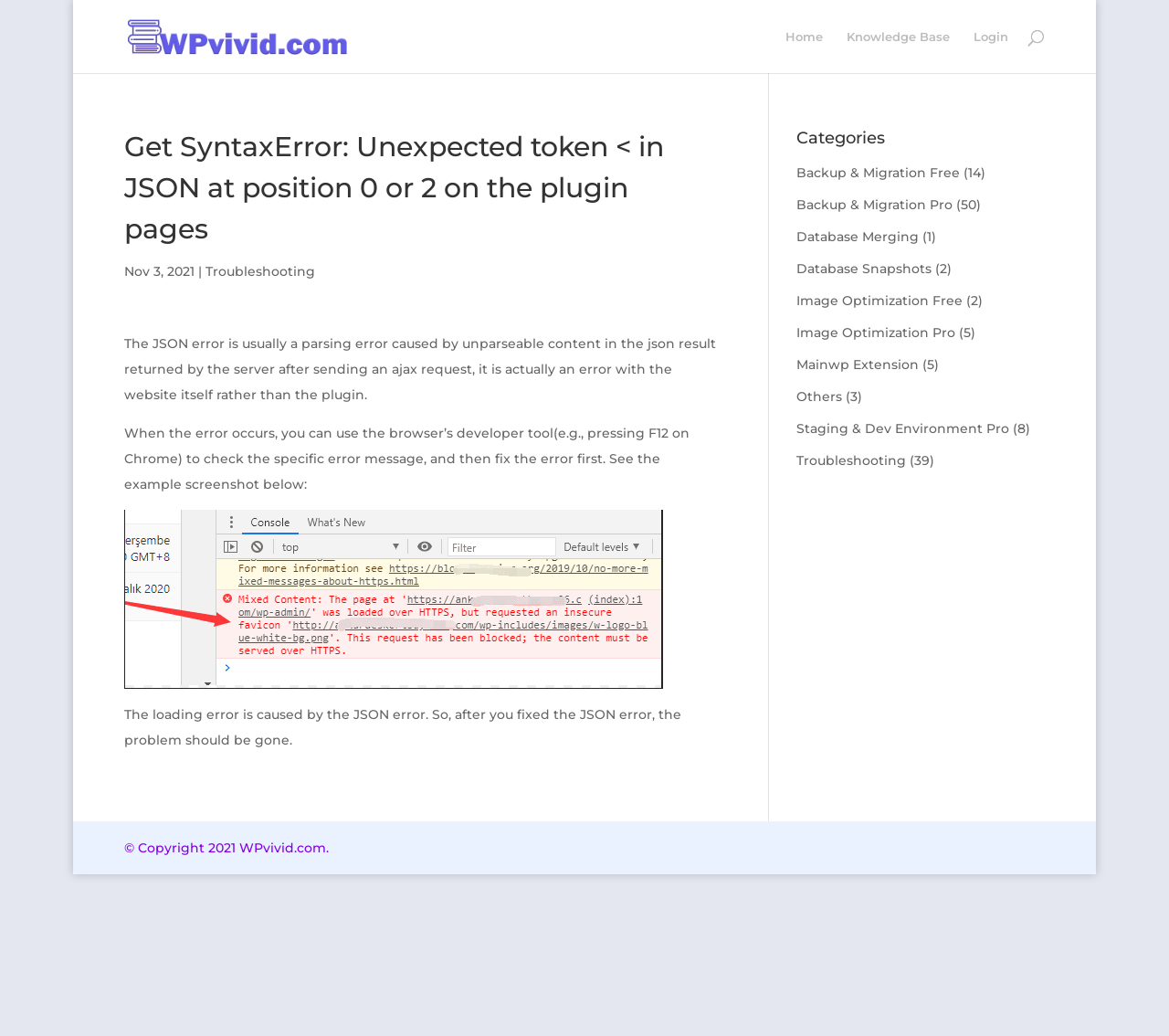Please mark the bounding box coordinates of the area that should be clicked to carry out the instruction: "search for something".

[0.106, 0.0, 0.894, 0.001]